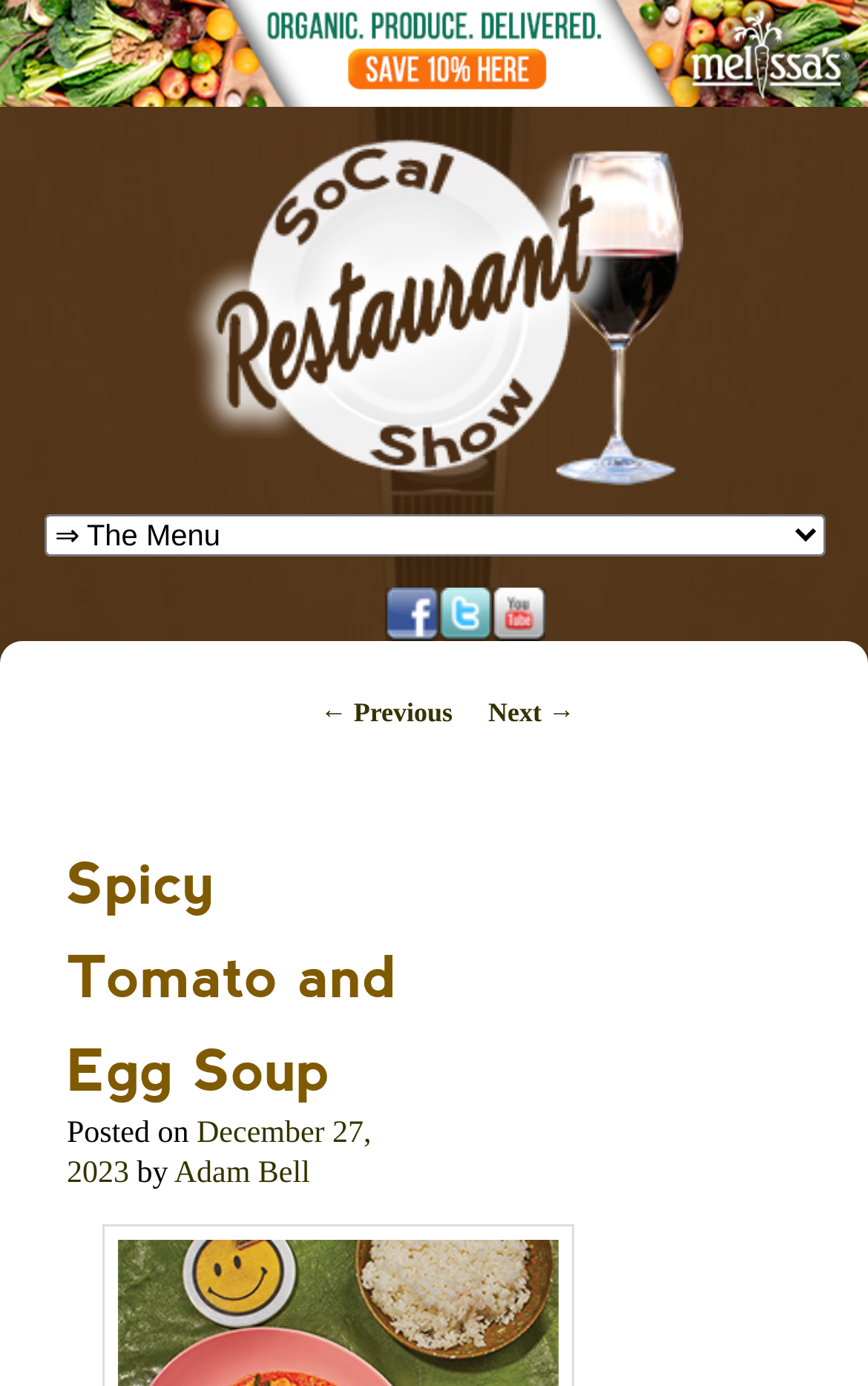Identify the bounding box coordinates of the region I need to click to complete this instruction: "Read city charter and code of ordinances".

None